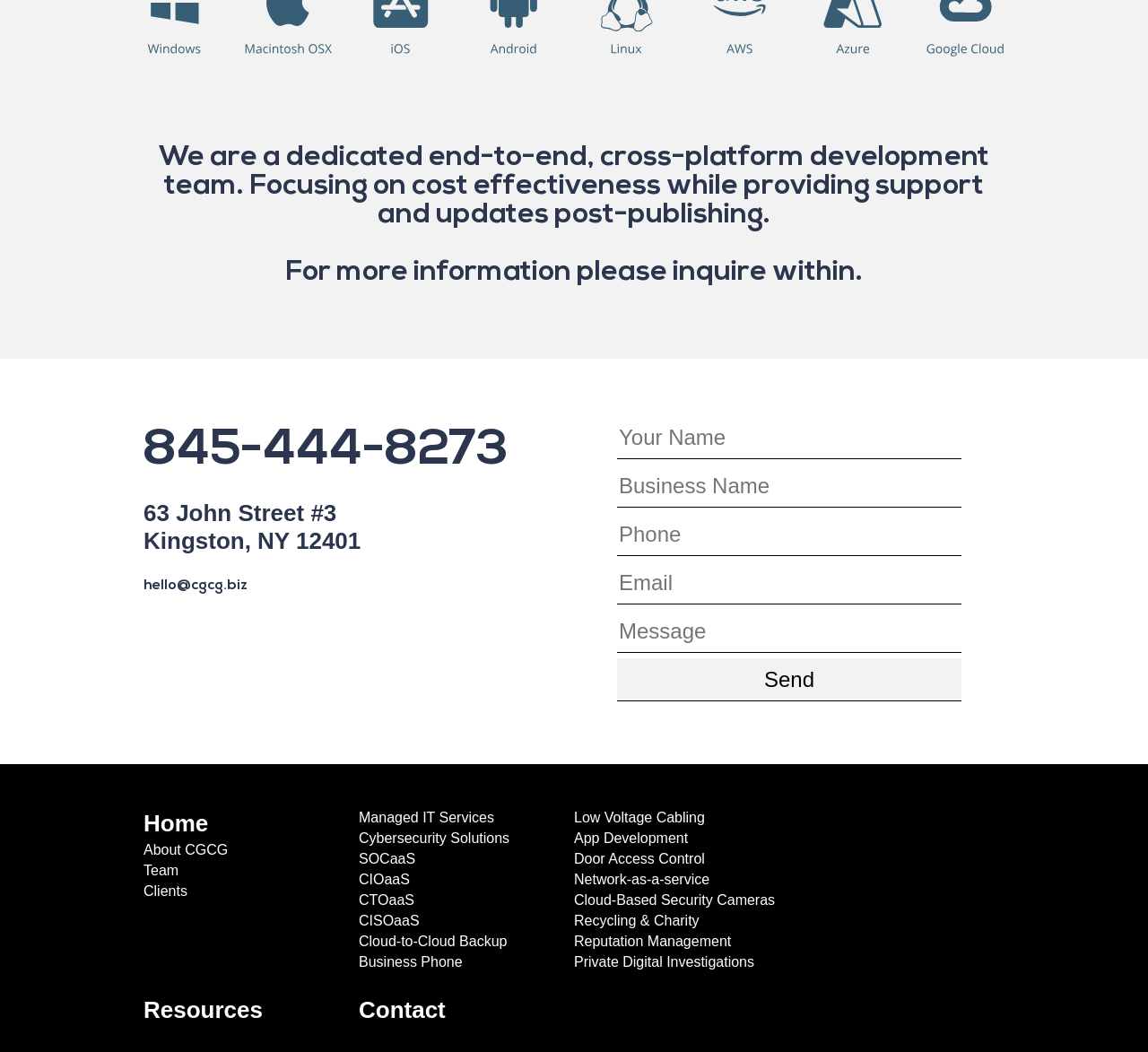What services does the company offer?
Please provide a comprehensive and detailed answer to the question.

The company offers various services, which can be found in the links section of the page, including 'Managed IT Services', 'Cybersecurity Solutions', 'SOCaaS', 'CIOaaS', and many others, indicating a range of technology-related services.